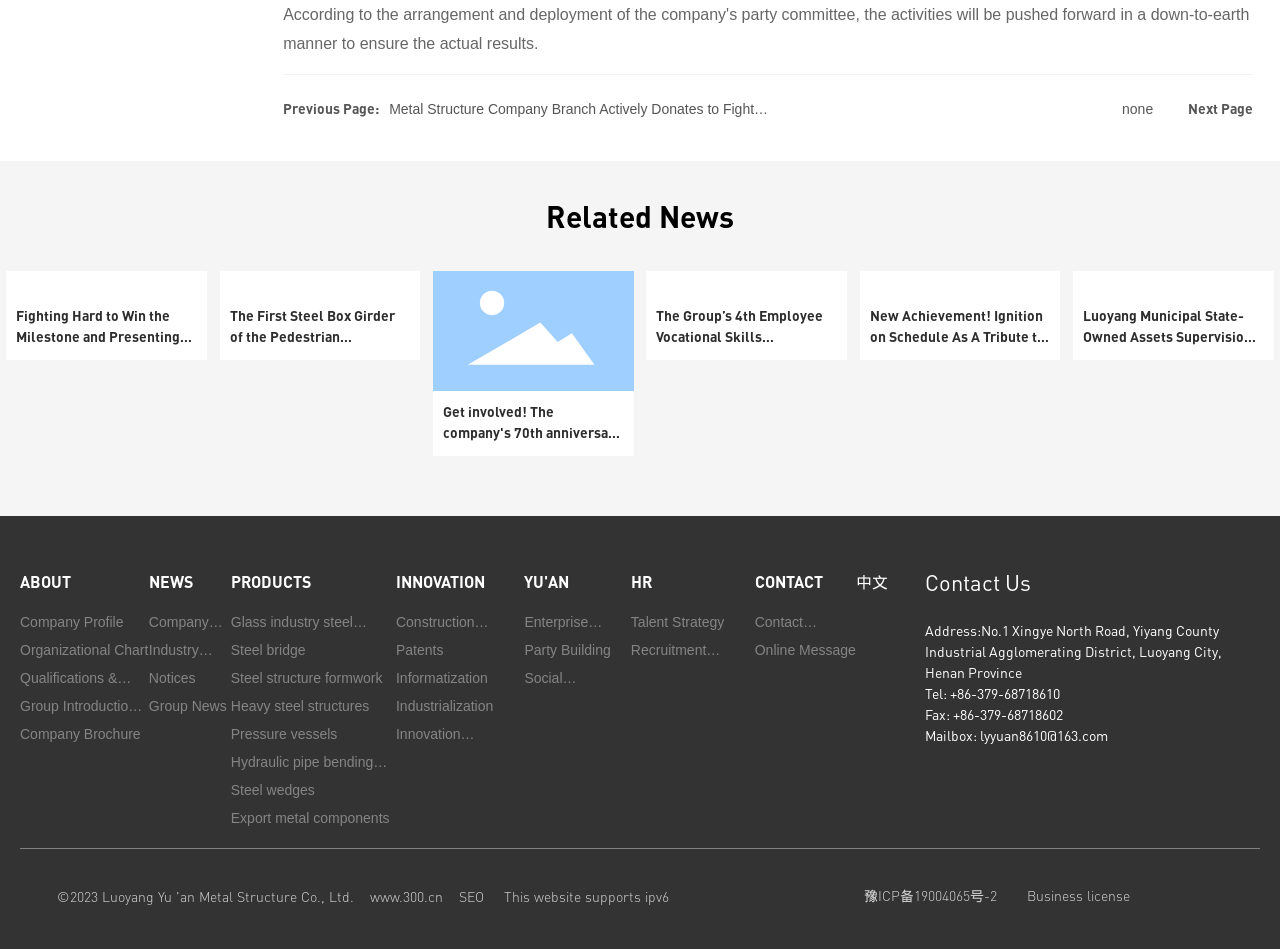Identify the bounding box coordinates of the clickable region required to complete the instruction: "Click on the 'ABOUT' link". The coordinates should be given as four float numbers within the range of 0 and 1, i.e., [left, top, right, bottom].

[0.016, 0.597, 0.116, 0.631]